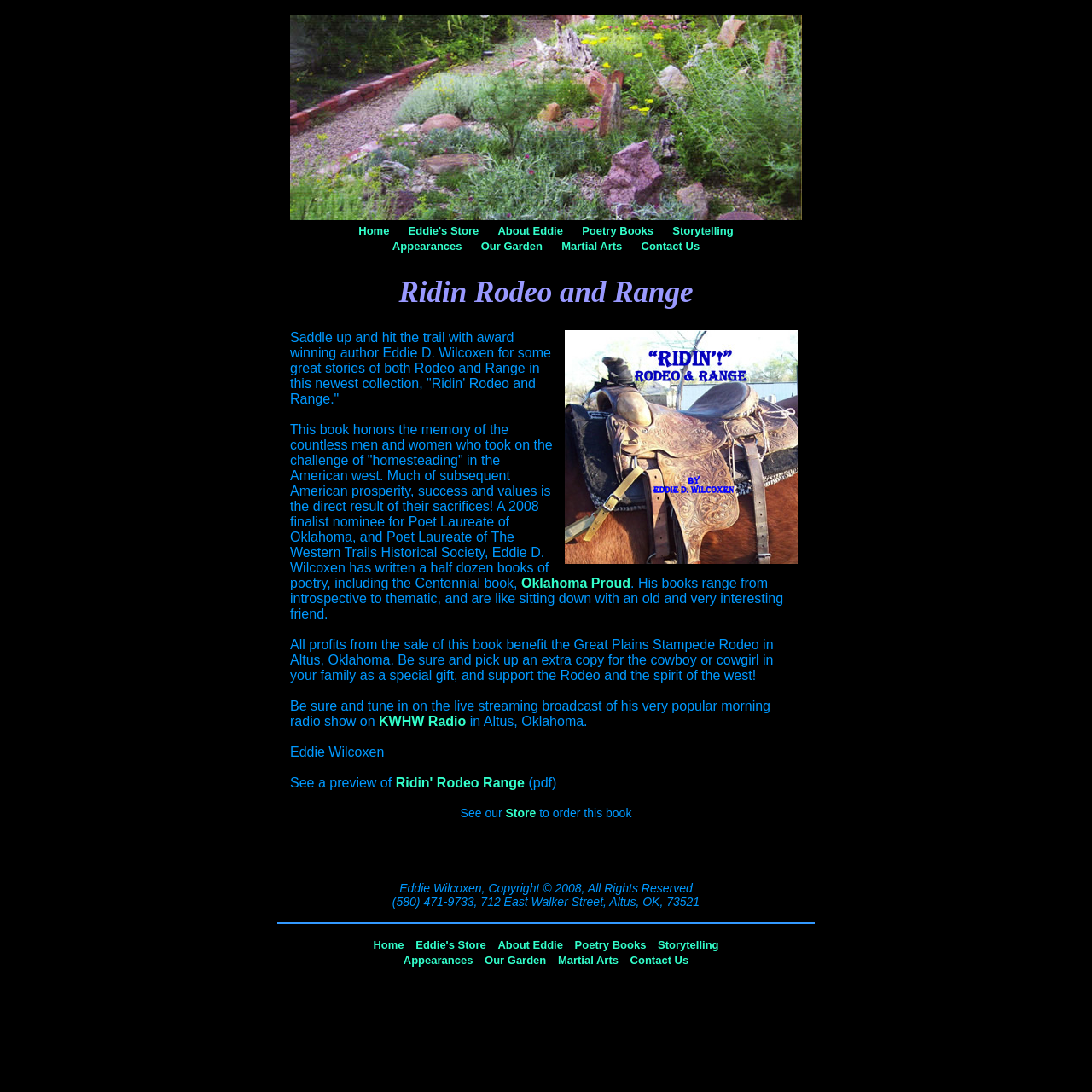Who is the author of the book?
Use the image to give a comprehensive and detailed response to the question.

The author's name can be found in the static text element with the text 'Saddle up and hit the trail with award winning author Eddie D. Wilcoxen...' and also in the static text element with the text 'Eddie Wilcoxen'.